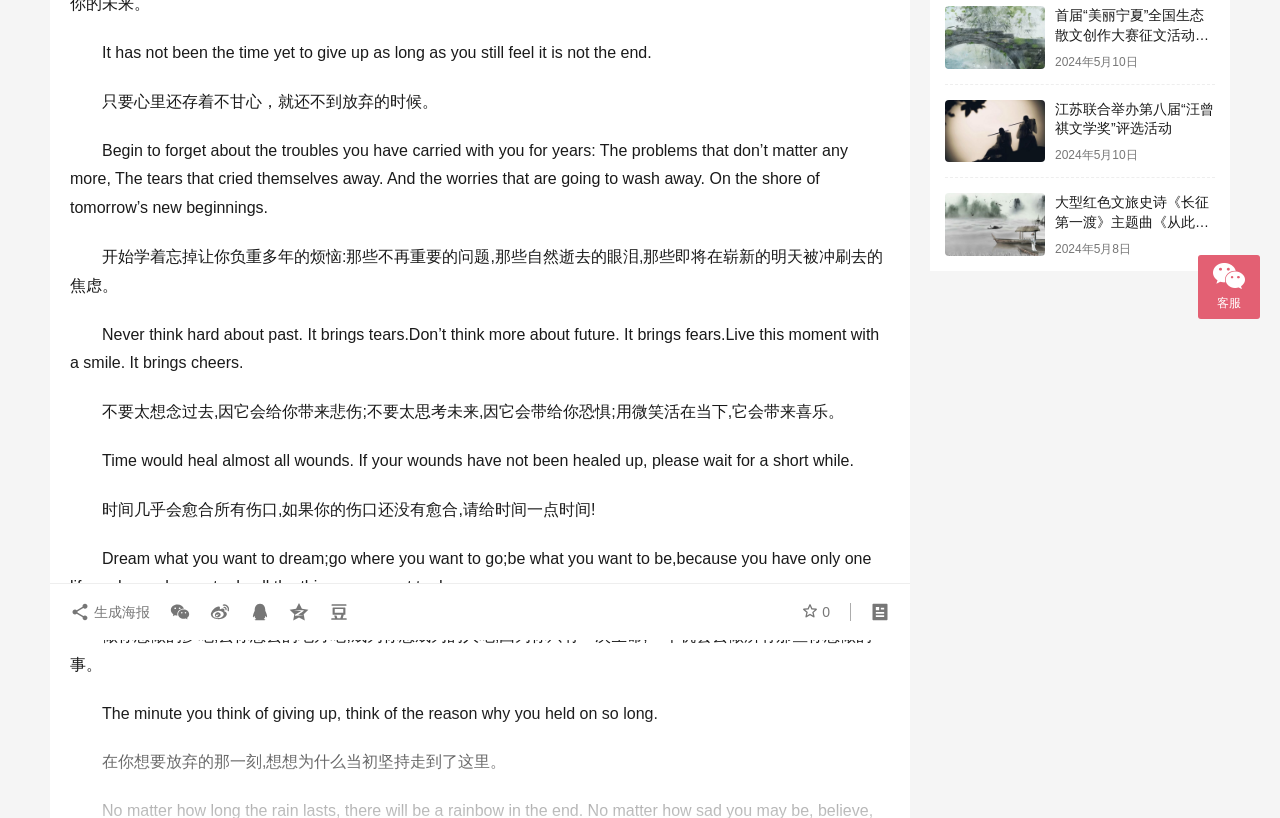Identify the bounding box coordinates for the UI element described as follows: "Plant project display board". Ensure the coordinates are four float numbers between 0 and 1, formatted as [left, top, right, bottom].

None